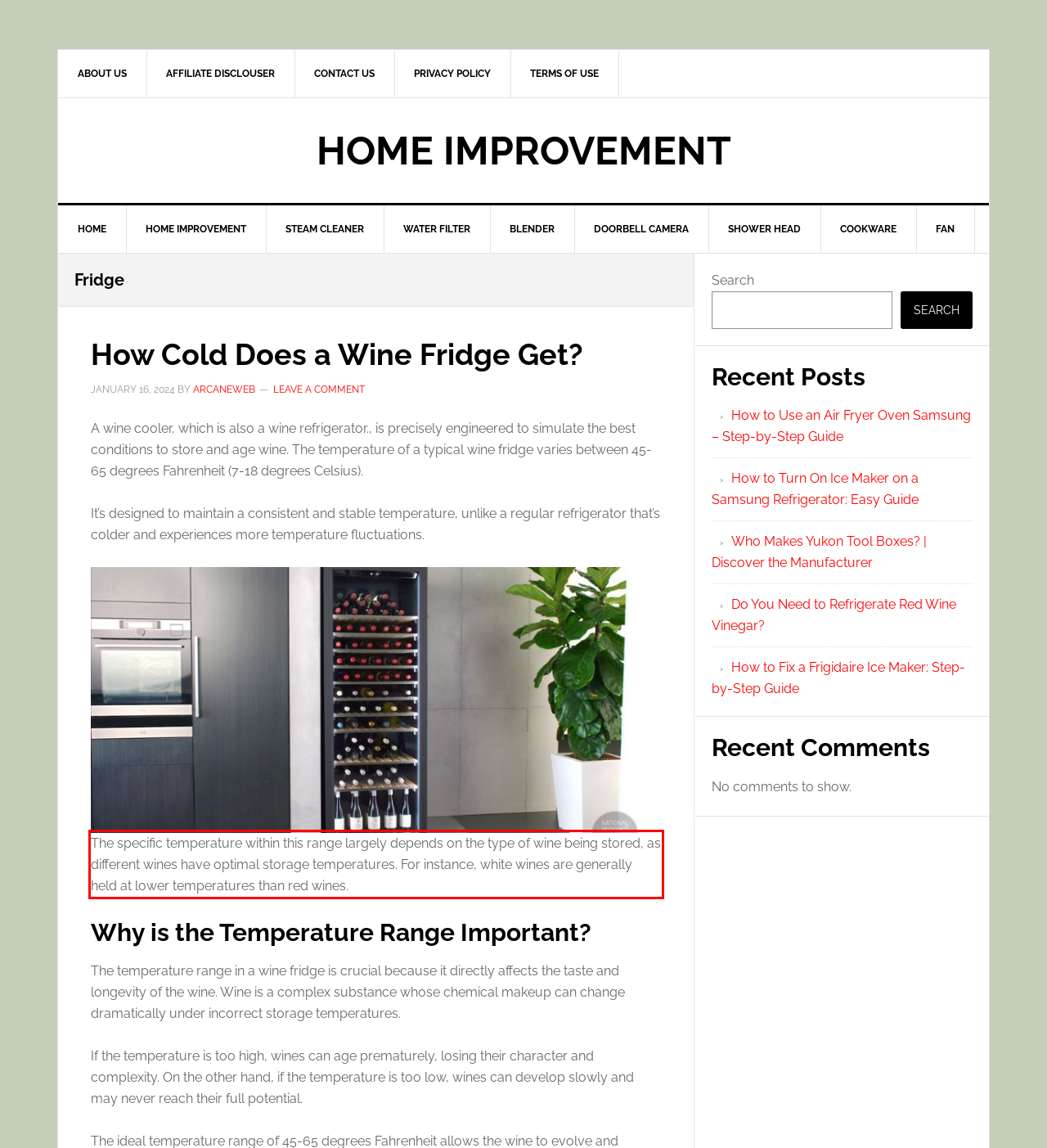Analyze the red bounding box in the provided webpage screenshot and generate the text content contained within.

The specific temperature within this range largely depends on the type of wine being stored, as different wines have optimal storage temperatures. For instance, white wines are generally held at lower temperatures than red wines.